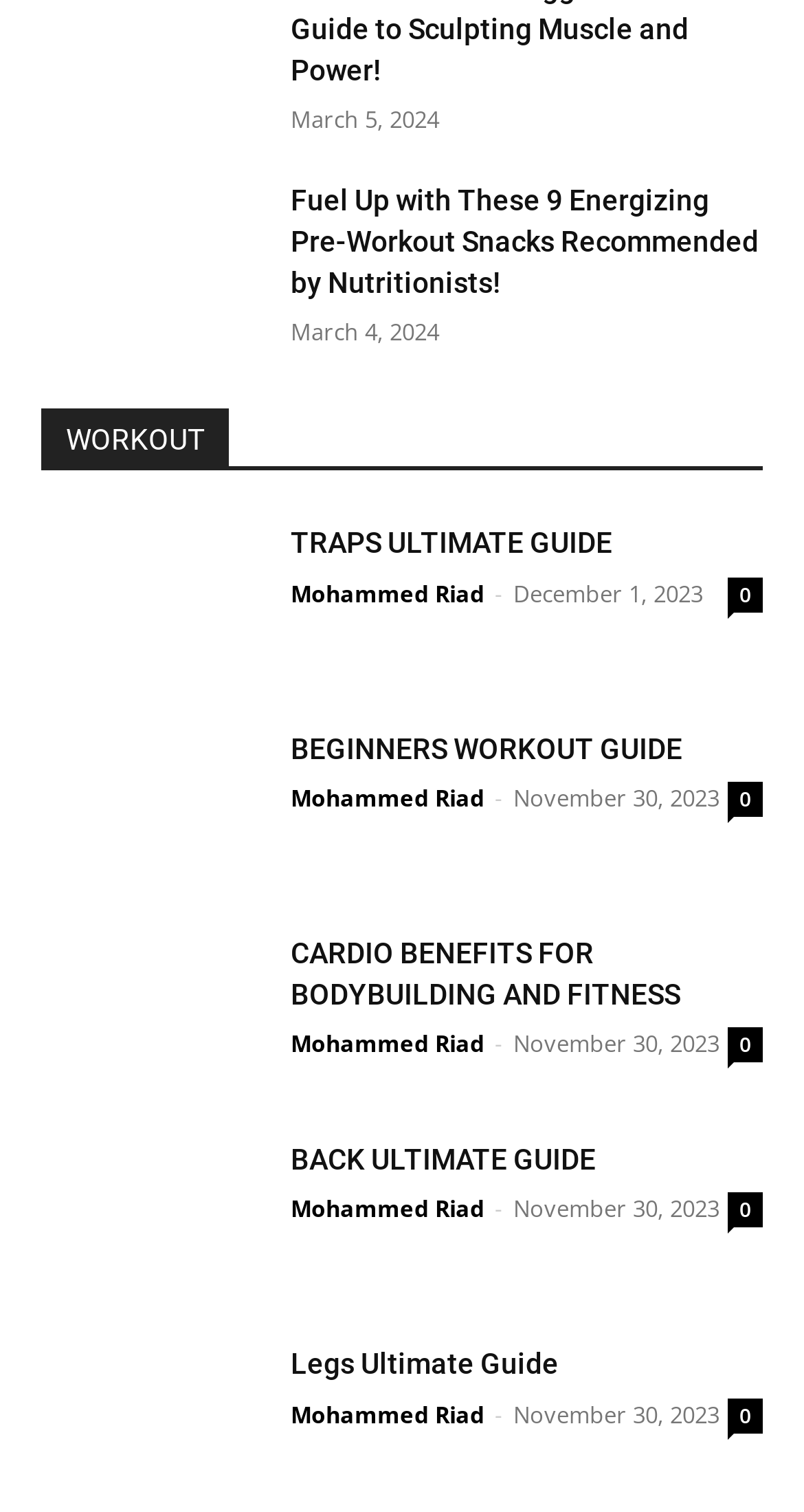How many links are there on the webpage?
Using the image, respond with a single word or phrase.

15